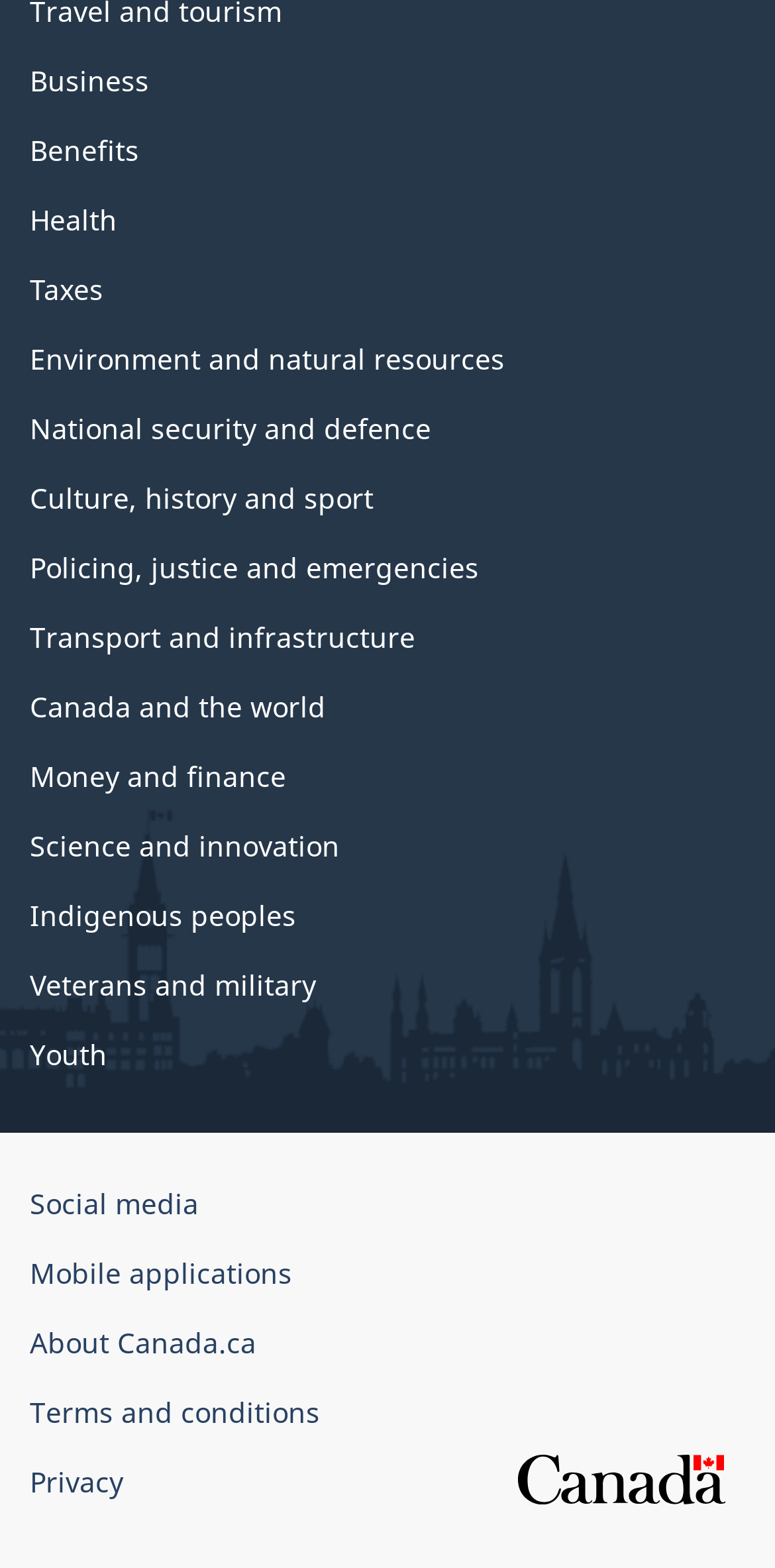Respond with a single word or phrase for the following question: 
How many links are related to government services?

15